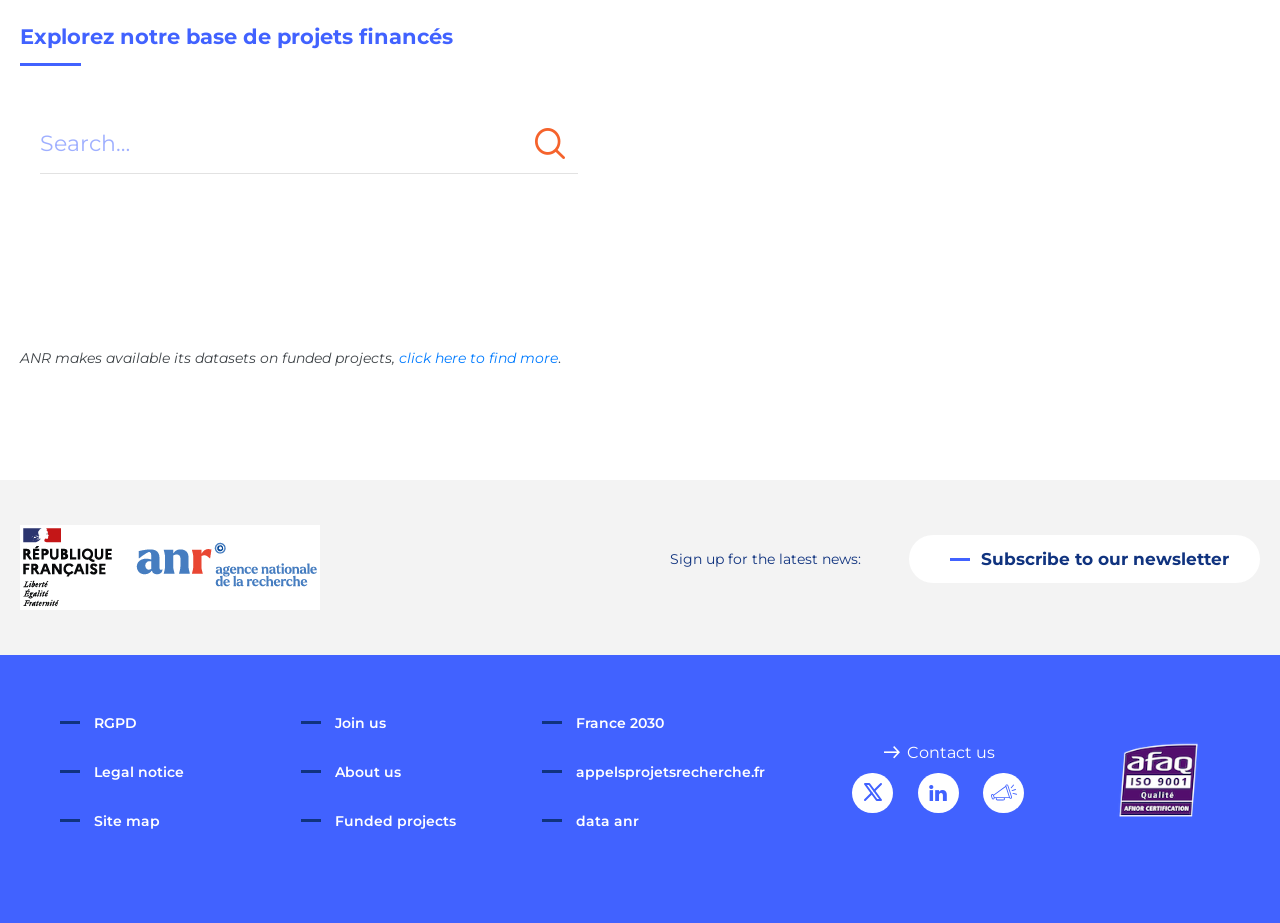What is the topic of the datasets mentioned?
Can you give a detailed and elaborate answer to the question?

The text 'ANR makes available its datasets on funded projects' suggests that the datasets are related to projects that have been funded by ANR.